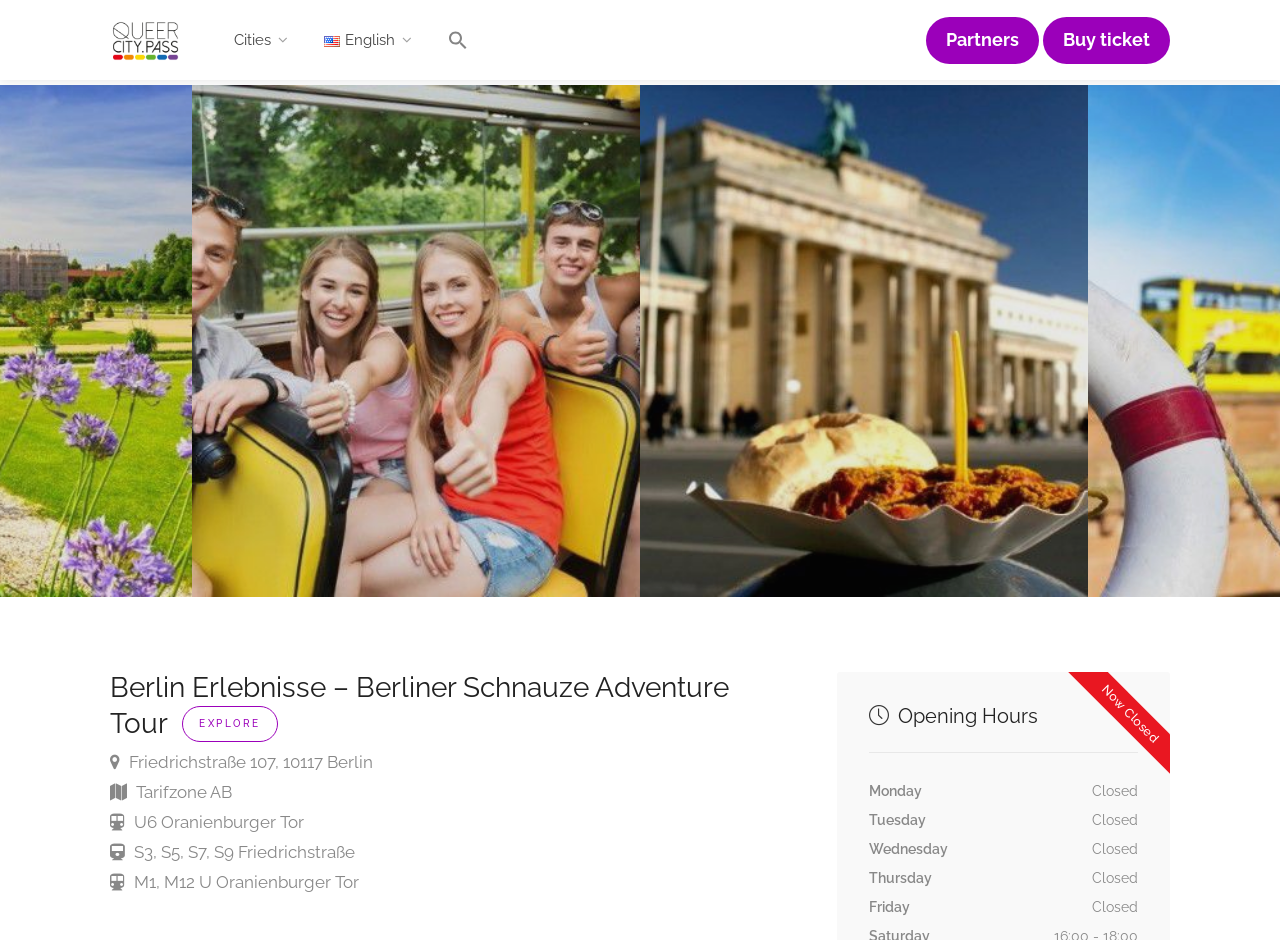Please answer the following query using a single word or phrase: 
What is the current status of the tour?

Now Closed